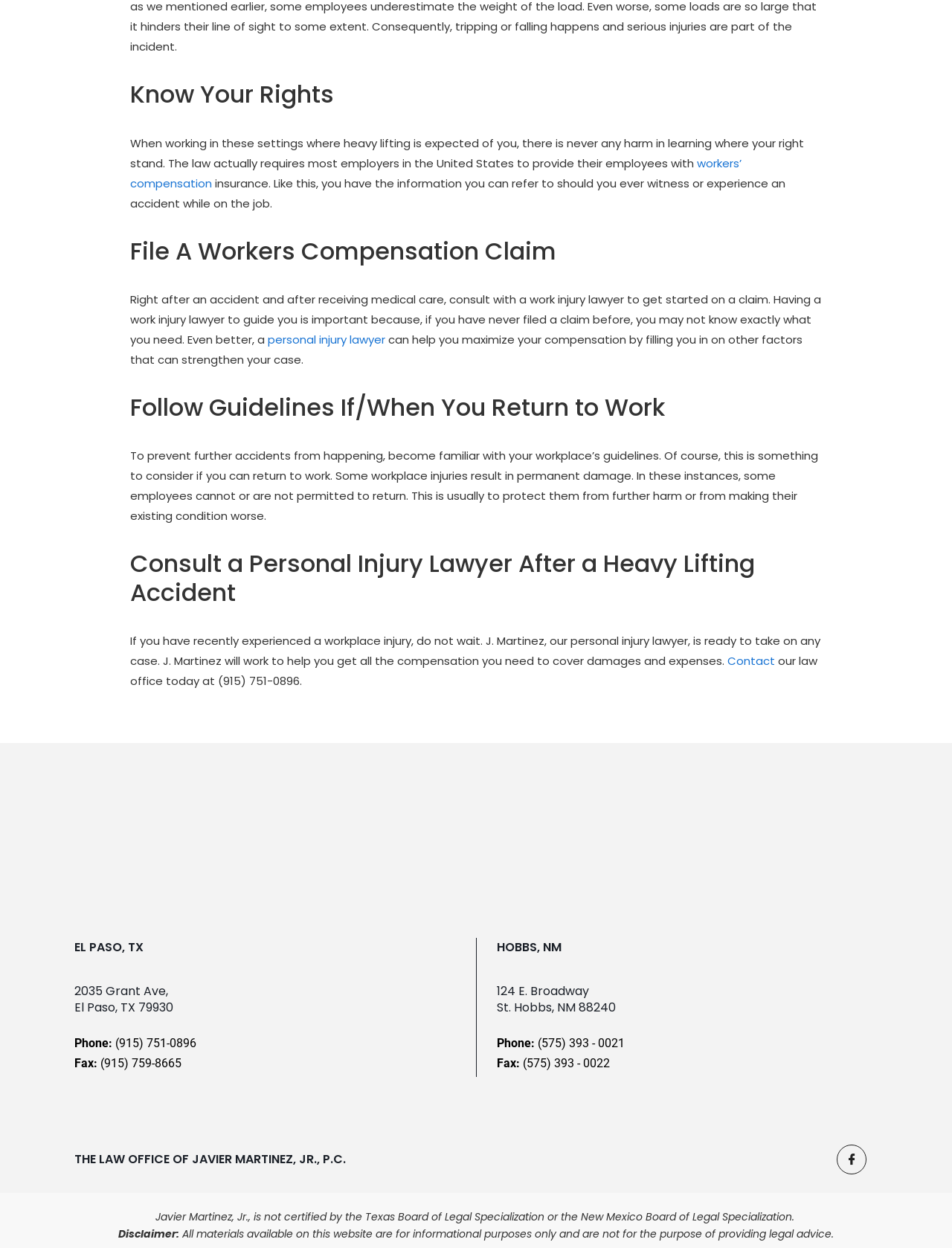Please analyze the image and give a detailed answer to the question:
What is the profession of J. Martinez?

J. Martinez is a personal injury lawyer, which can be inferred from the text 'J. Martinez, our personal injury lawyer, is ready to take on any case'.